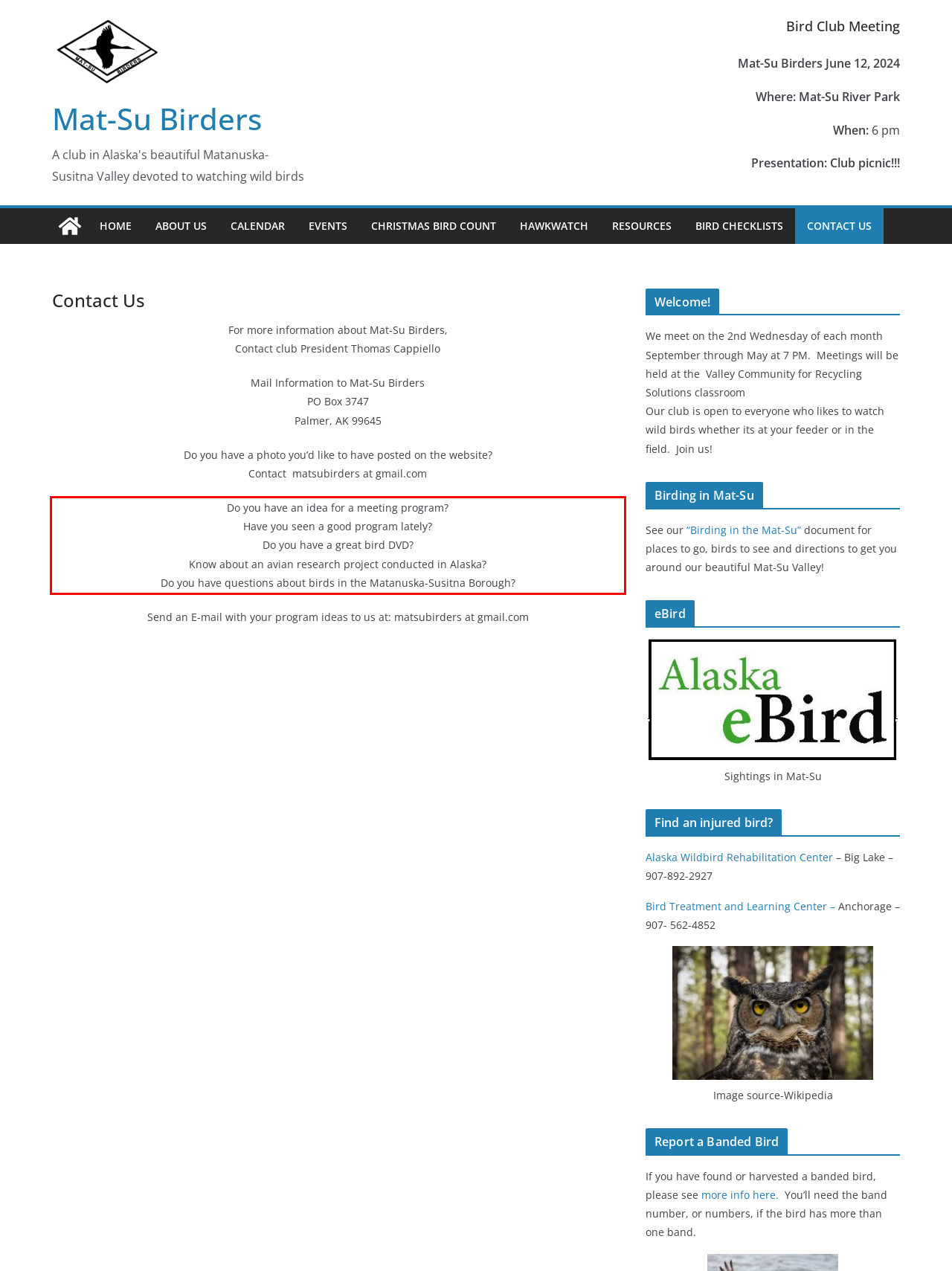Examine the webpage screenshot and use OCR to recognize and output the text within the red bounding box.

Do you have an idea for a meeting program? Have you seen a good program lately? Do you have a great bird DVD? Know about an avian research project conducted in Alaska? Do you have questions about birds in the Matanuska-Susitna Borough?